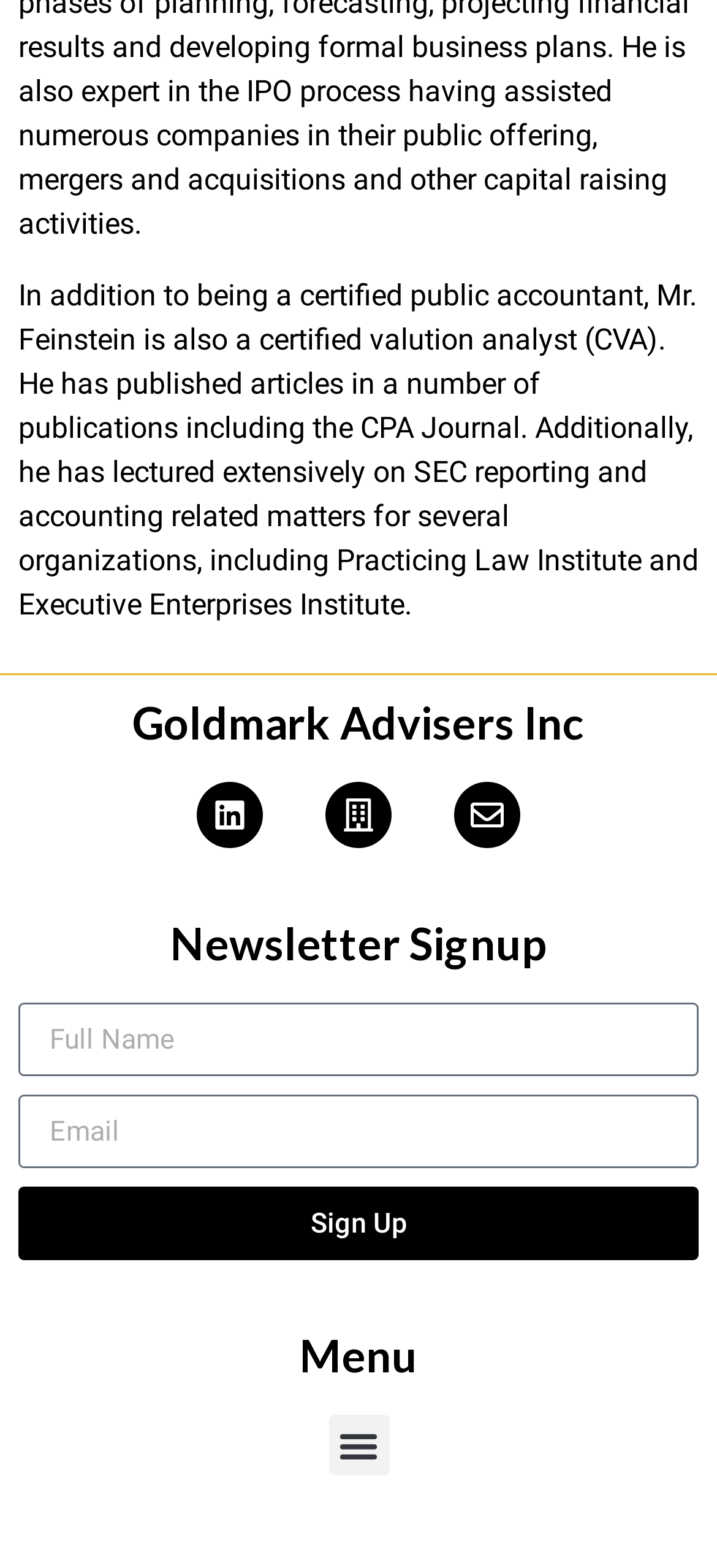Please predict the bounding box coordinates of the element's region where a click is necessary to complete the following instruction: "Sign up for the newsletter". The coordinates should be represented by four float numbers between 0 and 1, i.e., [left, top, right, bottom].

[0.026, 0.757, 0.974, 0.804]